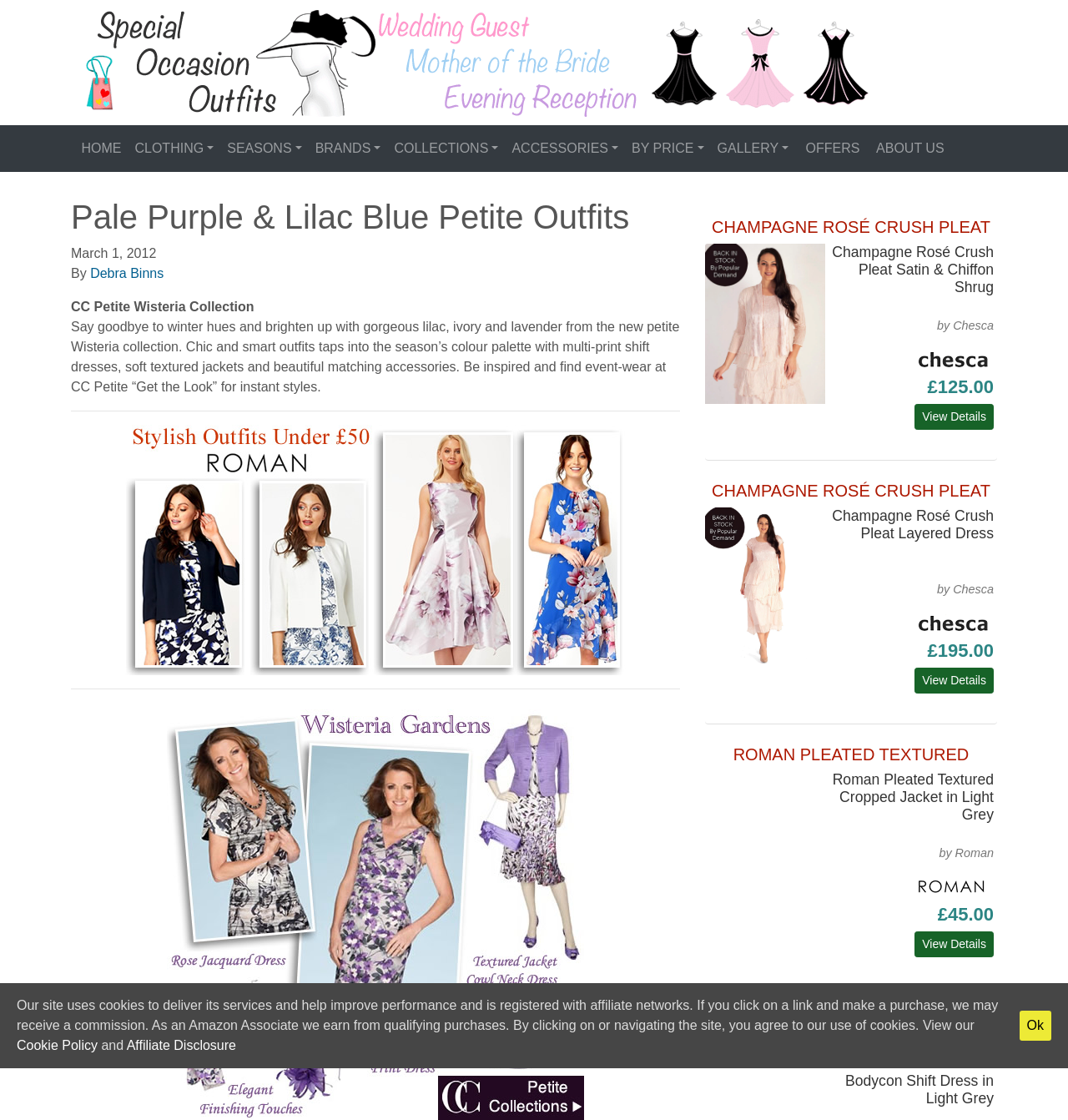Write an elaborate caption that captures the essence of the webpage.

This webpage appears to be an online fashion store, specifically showcasing petite occasion wear and accessories for mothers of the bride. At the top of the page, there is a navigation menu with several buttons, including "HOME", "CLOTHING", "SEASONS", "BRANDS", "COLLECTIONS", "ACCESSORIES", "BY PRICE", and "GALLERY", which are evenly spaced and aligned horizontally.

Below the navigation menu, there is a large image with a caption "Occasionwear Mother of The Bride Outfits Race Day Evening Wear & Wedding Guest". 

The main content of the page is divided into sections, each featuring a different outfit or collection. The first section has a heading "Pale Purple & Lilac Blue Petite Outfits" and includes a brief description of the collection, along with a time stamp and a link to the author, Debra Binns. 

Below this section, there is a horizontal separator, followed by a link to "Roman Mother of the Bride outfits and occasion dresses under £50", accompanied by an image. 

The rest of the page is dedicated to showcasing individual outfits, each with a heading, image, price, and link to view details. The outfits are arranged in a grid-like structure, with three columns and multiple rows. Each outfit has a heading, such as "CHAMPAGNE ROSÉ CRUSH PLEAT" or "ROMAN PLEATED TEXTURED", and includes an image, price, and link to view details. Some outfits also have a logo and a "by" label, indicating the designer or brand.

At the bottom of the page, there is a notice about the site's use of cookies and affiliate networks, along with links to the Cookie Policy and Affiliate Disclosure. A button labeled "Ok" is located at the bottom right corner of the page.